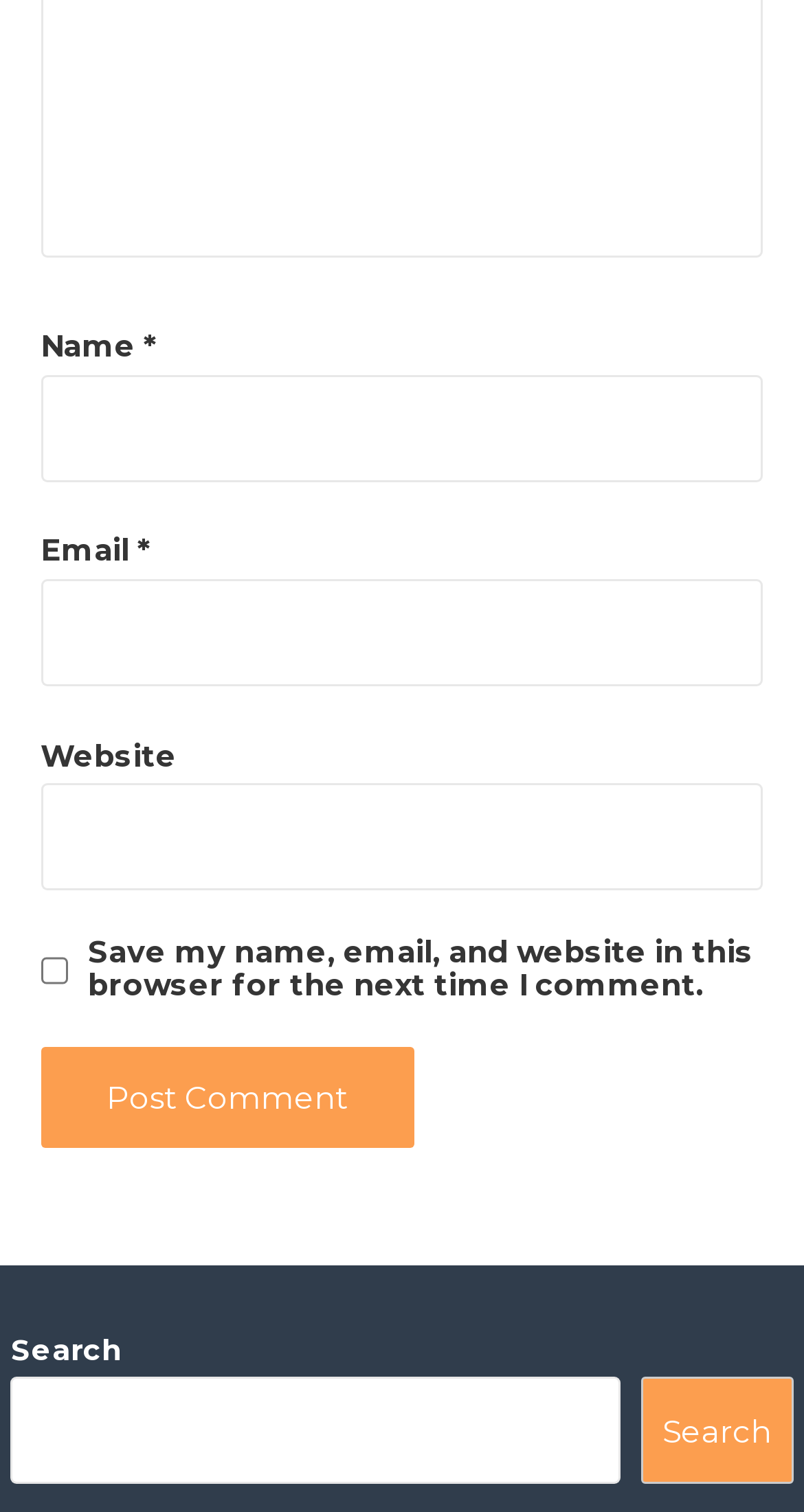What is the purpose of the checkbox?
Please answer the question with a single word or phrase, referencing the image.

Save comment info